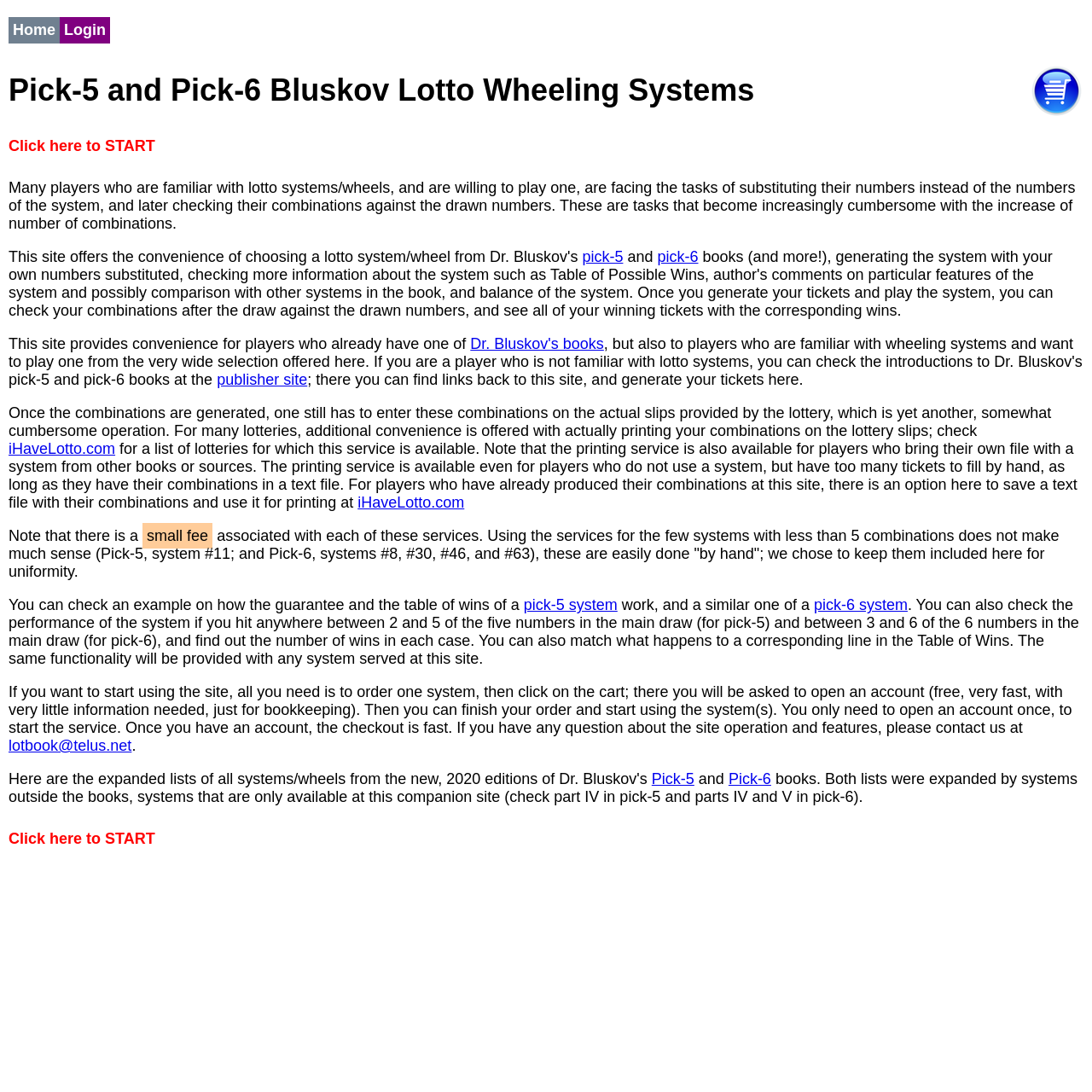Detail the various sections and features of the webpage.

This webpage is about Bluskov Lotto Wheeling Systems, a platform that provides convenience for players who already have one of Dr. Bluskov's books. The page has a navigation menu at the top with "Home" and "Login" options. Below the navigation menu, there is a heading that reads "Pick-5 and Pick-6 Bluskov Lotto Wheeling Systems". To the right of the heading, there is a shopping cart icon with the text "Shopping Cart".

The main content of the page is divided into several sections. The first section explains the challenges of using lotto systems and wheels, such as substituting numbers and checking combinations against drawn numbers. The second section introduces the convenience offered by this site, which allows players to generate their tickets and print their combinations on lottery slips.

There are several links to different parts of the site, including "pick-5" and "pick-6" systems, as well as a link to the publisher's site. The page also explains the printing service offered by iHaveLotto.com, which allows players to print their combinations on lottery slips.

Further down the page, there is a section that explains the fees associated with the services offered by the site. The page also provides examples of how the guarantee and table of wins work for pick-5 and pick-6 systems.

At the bottom of the page, there is a call to action to start using the site, which involves ordering a system and creating an account. There are also links to "Pick-5" and "Pick-6" systems, as well as a link to contact the site administrators with any questions.